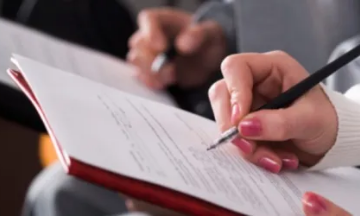How many individuals are engaged in writing?
Please provide a single word or phrase as your answer based on the image.

Two